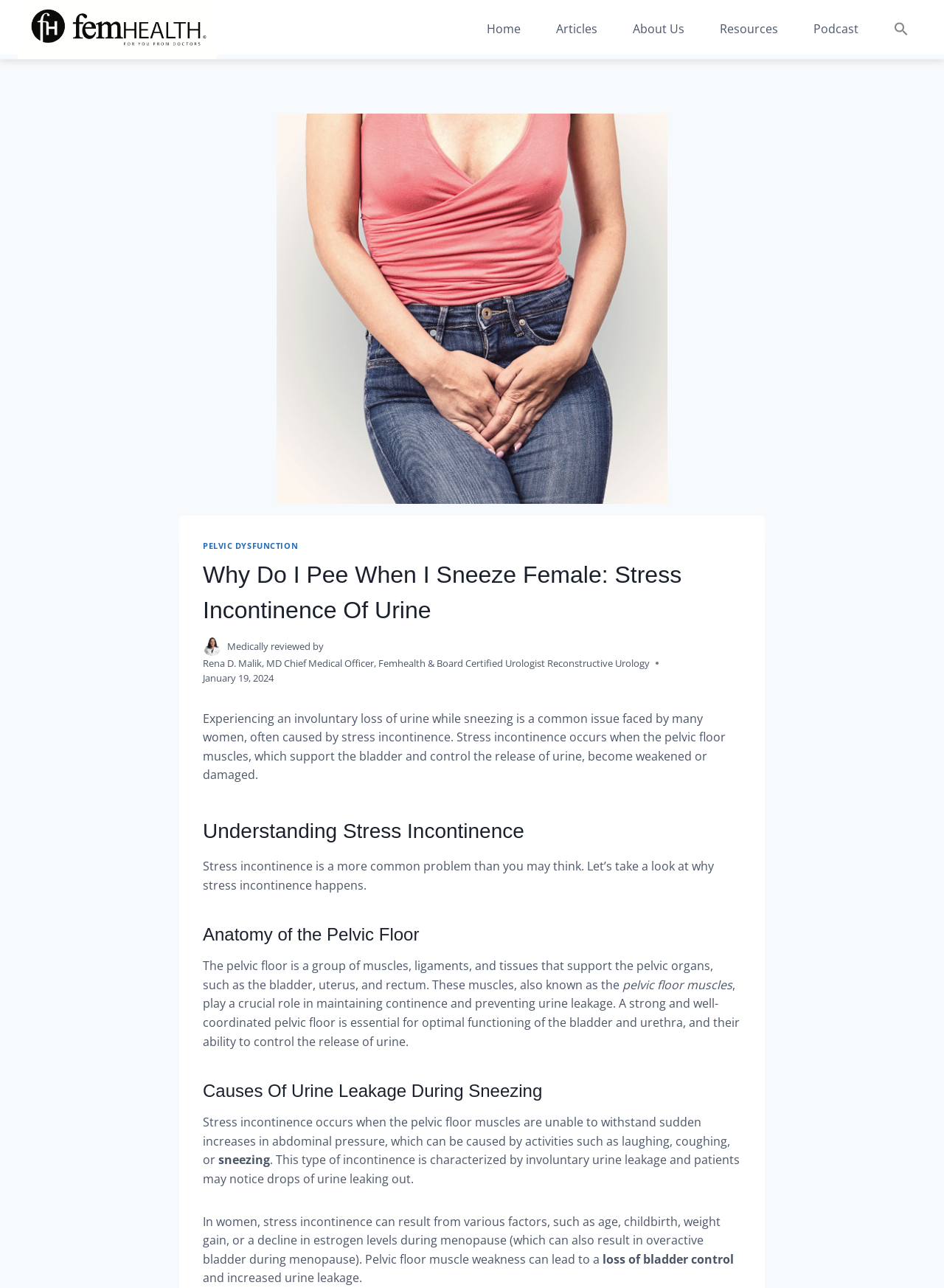Determine the bounding box coordinates for the element that should be clicked to follow this instruction: "Search for a topic". The coordinates should be given as four float numbers between 0 and 1, in the format [left, top, right, bottom].

[0.928, 0.011, 0.981, 0.035]